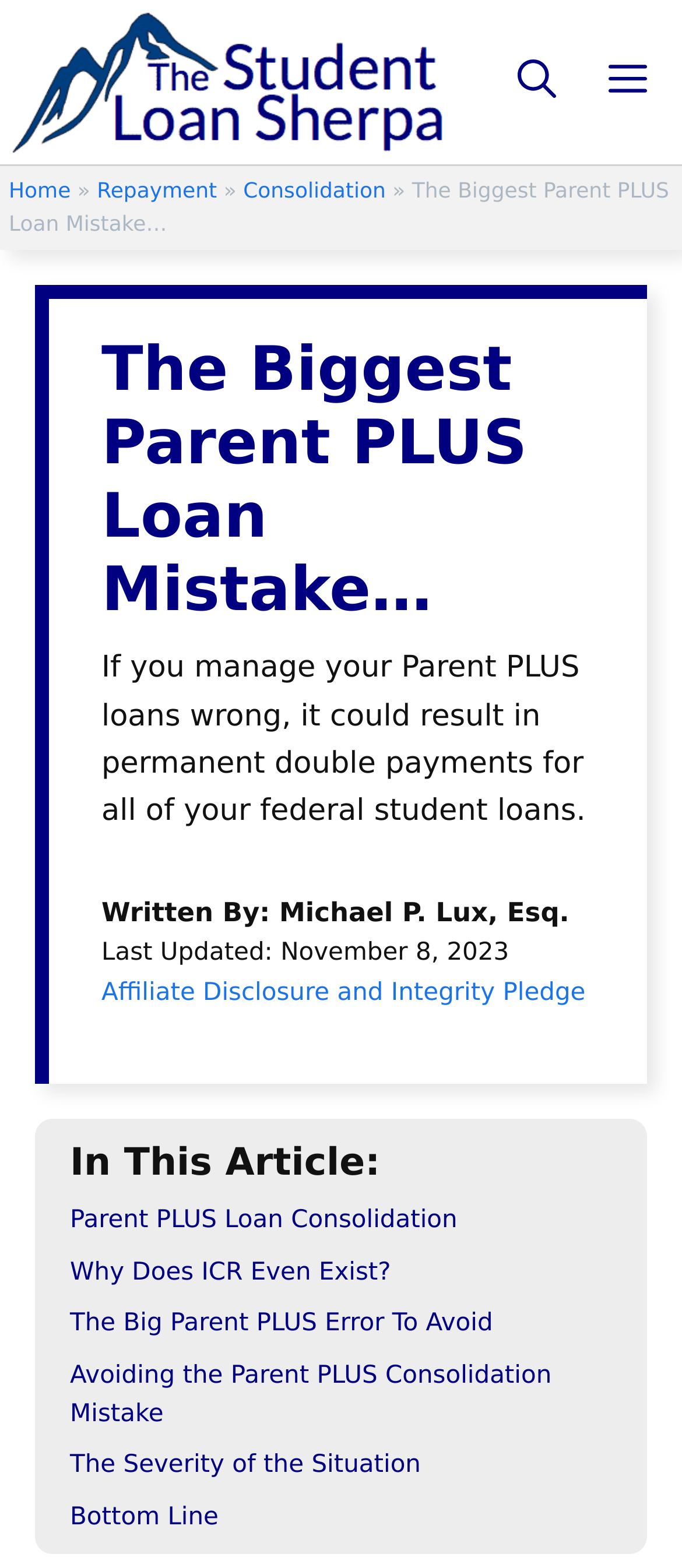Kindly determine the bounding box coordinates for the area that needs to be clicked to execute this instruction: "go to home page".

[0.013, 0.114, 0.104, 0.129]